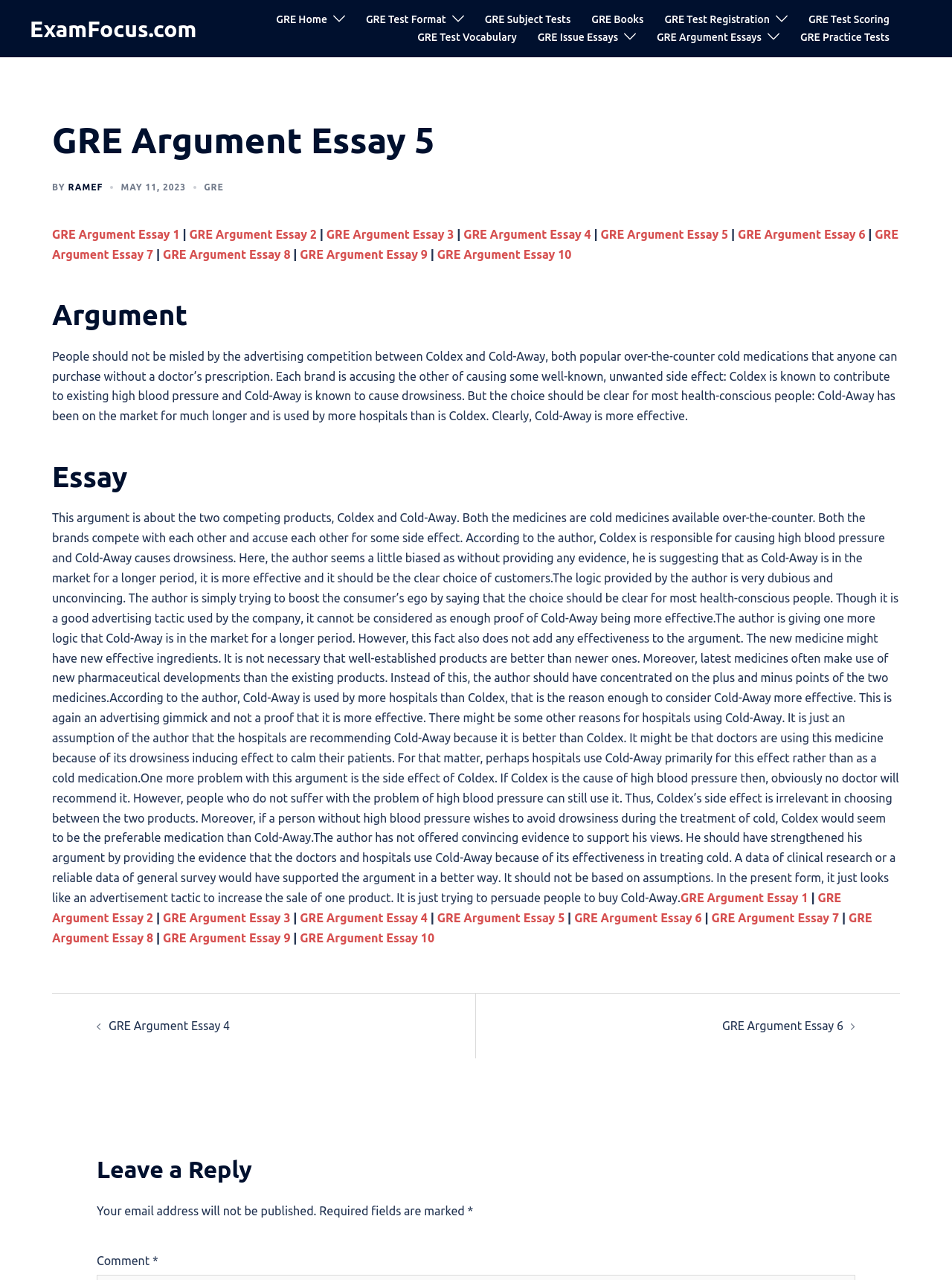Pinpoint the bounding box coordinates of the element to be clicked to execute the instruction: "Go to GRE Argument Essay 6".

[0.603, 0.712, 0.737, 0.722]